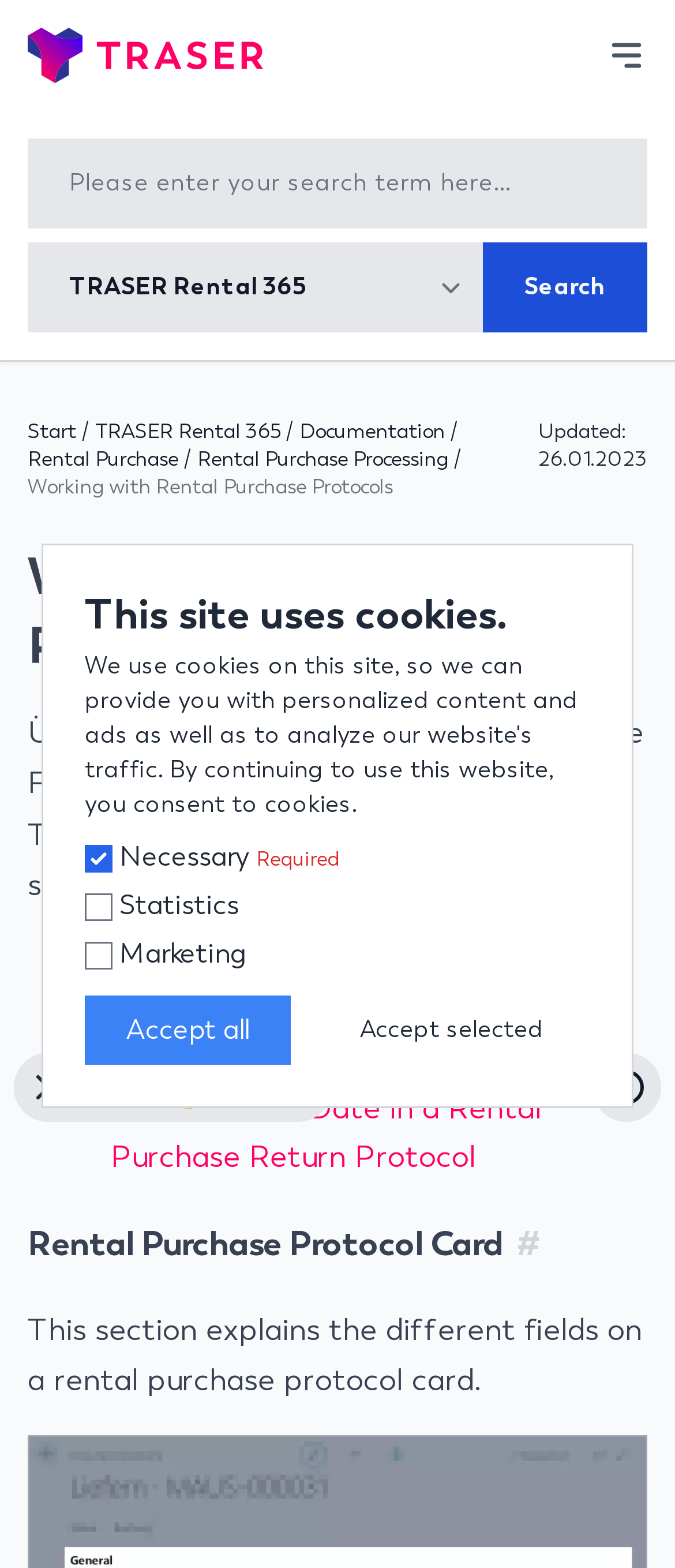Respond to the following question with a brief word or phrase:
How many buttons are in the feedback section?

4